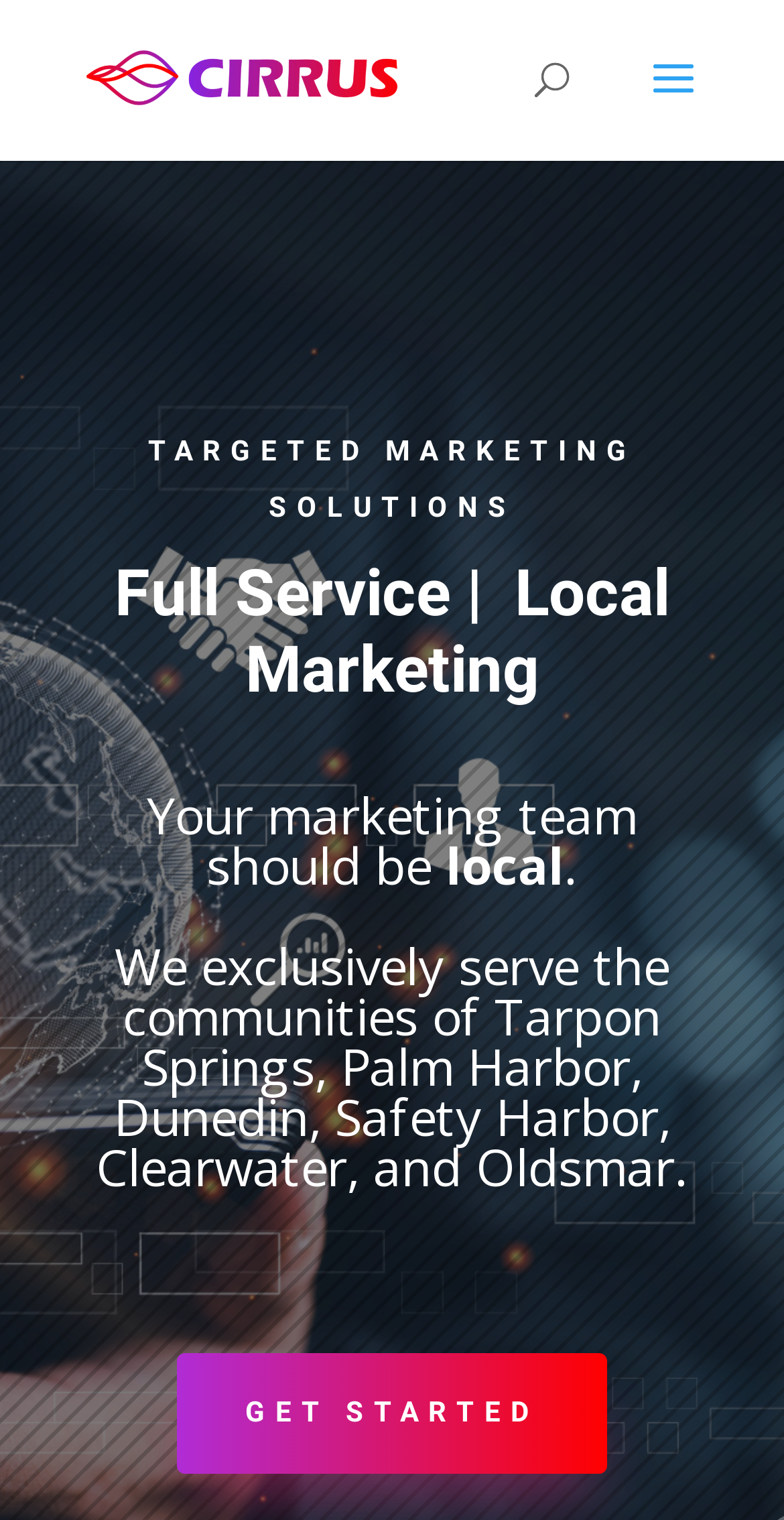Analyze the image and deliver a detailed answer to the question: What is the name of the company?

The company name is obtained from the link element 'Cirrus TMS' at the top of the webpage, which is also an image with the same name.